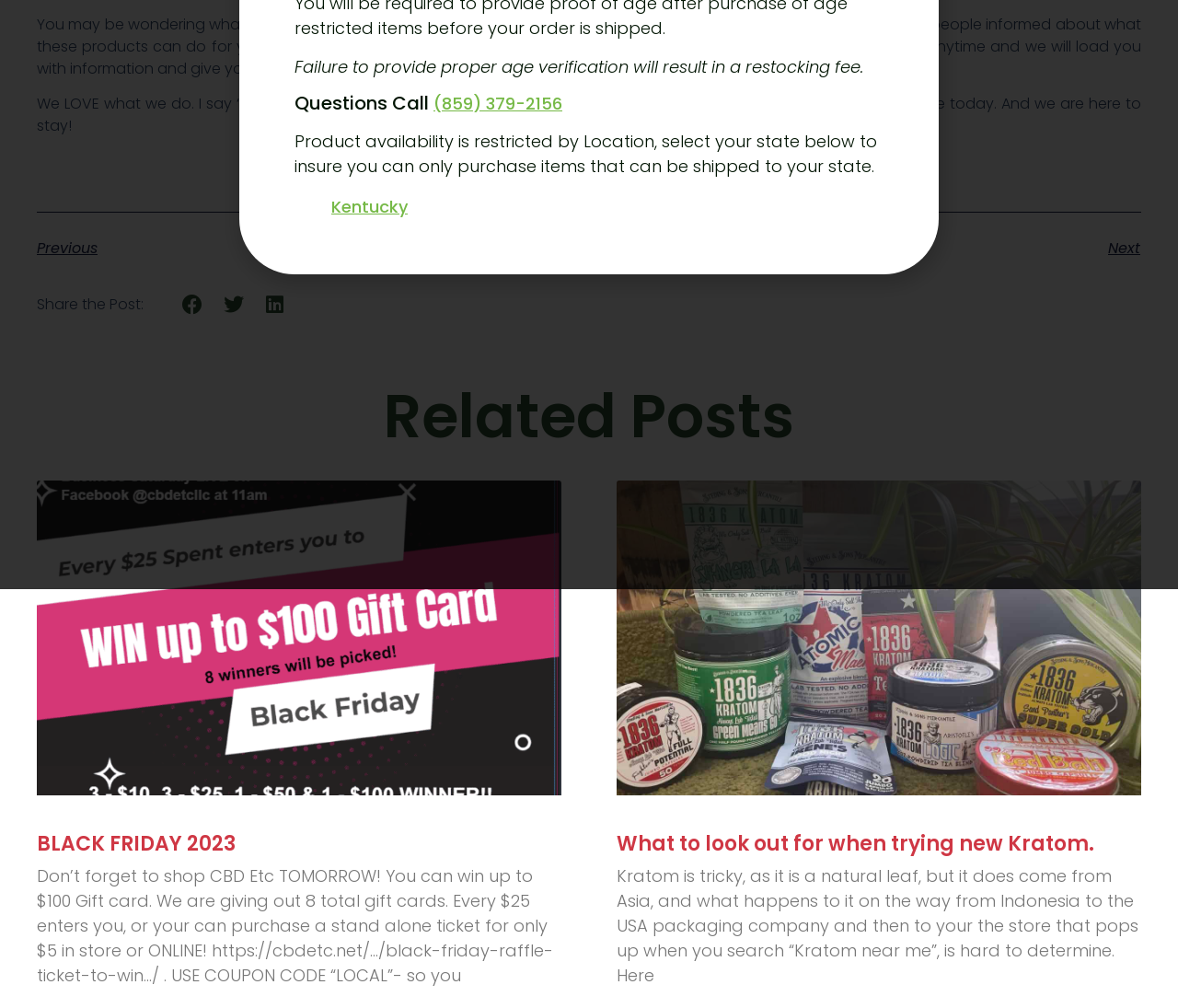Determine the bounding box coordinates of the UI element described below. Use the format (top-left x, top-left y, bottom-right x, bottom-right y) with floating point numbers between 0 and 1: Previous

[0.031, 0.238, 0.5, 0.254]